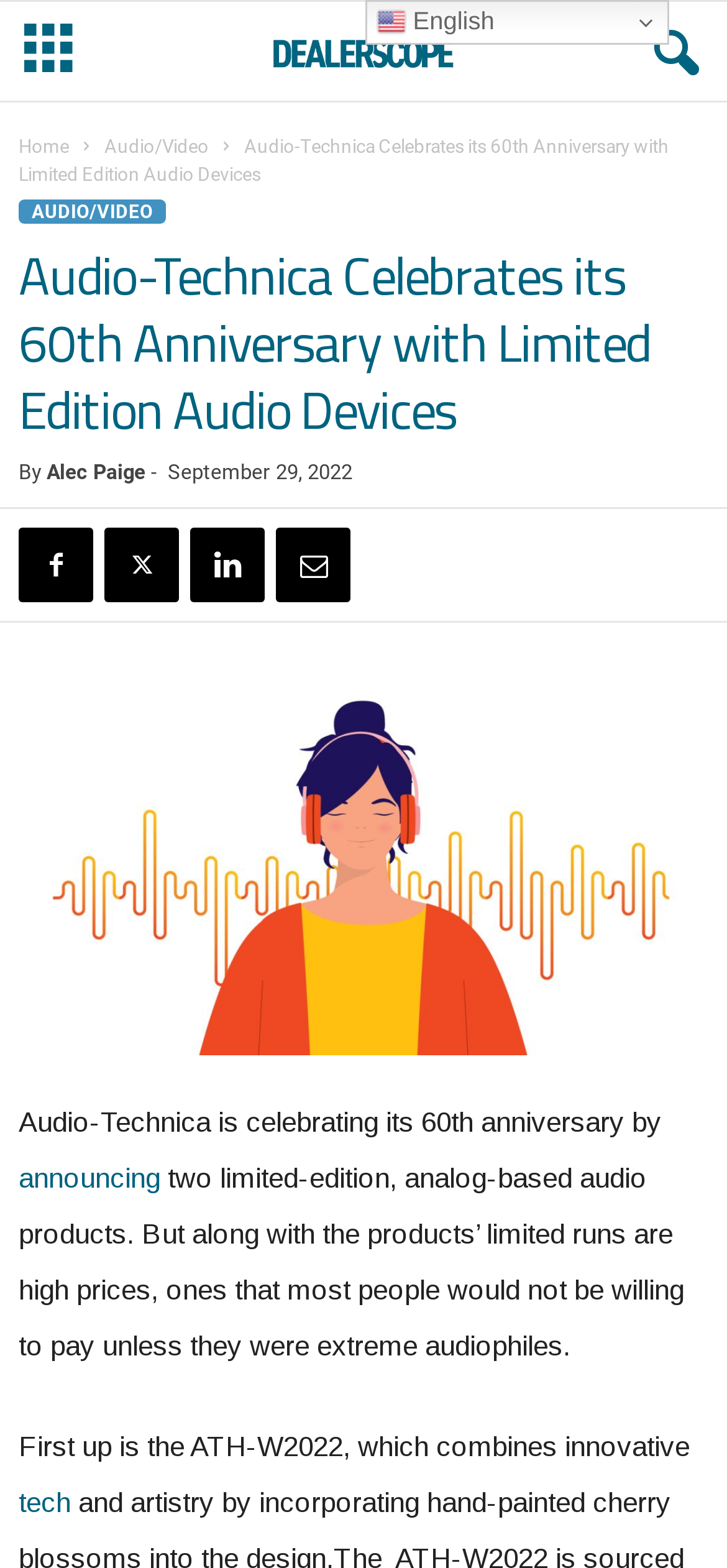Please find and report the bounding box coordinates of the element to click in order to perform the following action: "Click the 'announcing' link". The coordinates should be expressed as four float numbers between 0 and 1, in the format [left, top, right, bottom].

[0.026, 0.741, 0.221, 0.761]